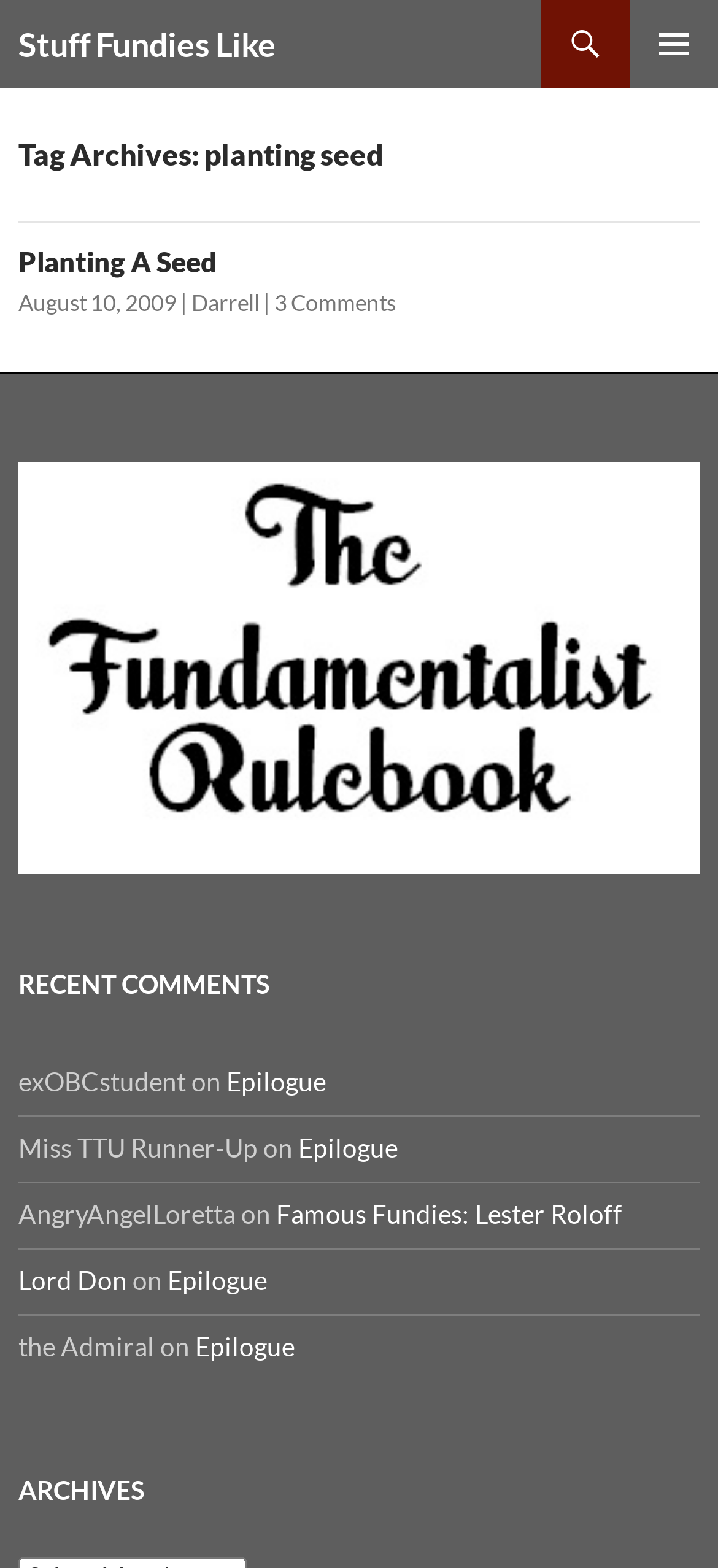Given the element description, predict the bounding box coordinates in the format (top-left x, top-left y, bottom-right x, bottom-right y). Make sure all values are between 0 and 1. Here is the element description: August 10, 2009

[0.026, 0.184, 0.246, 0.202]